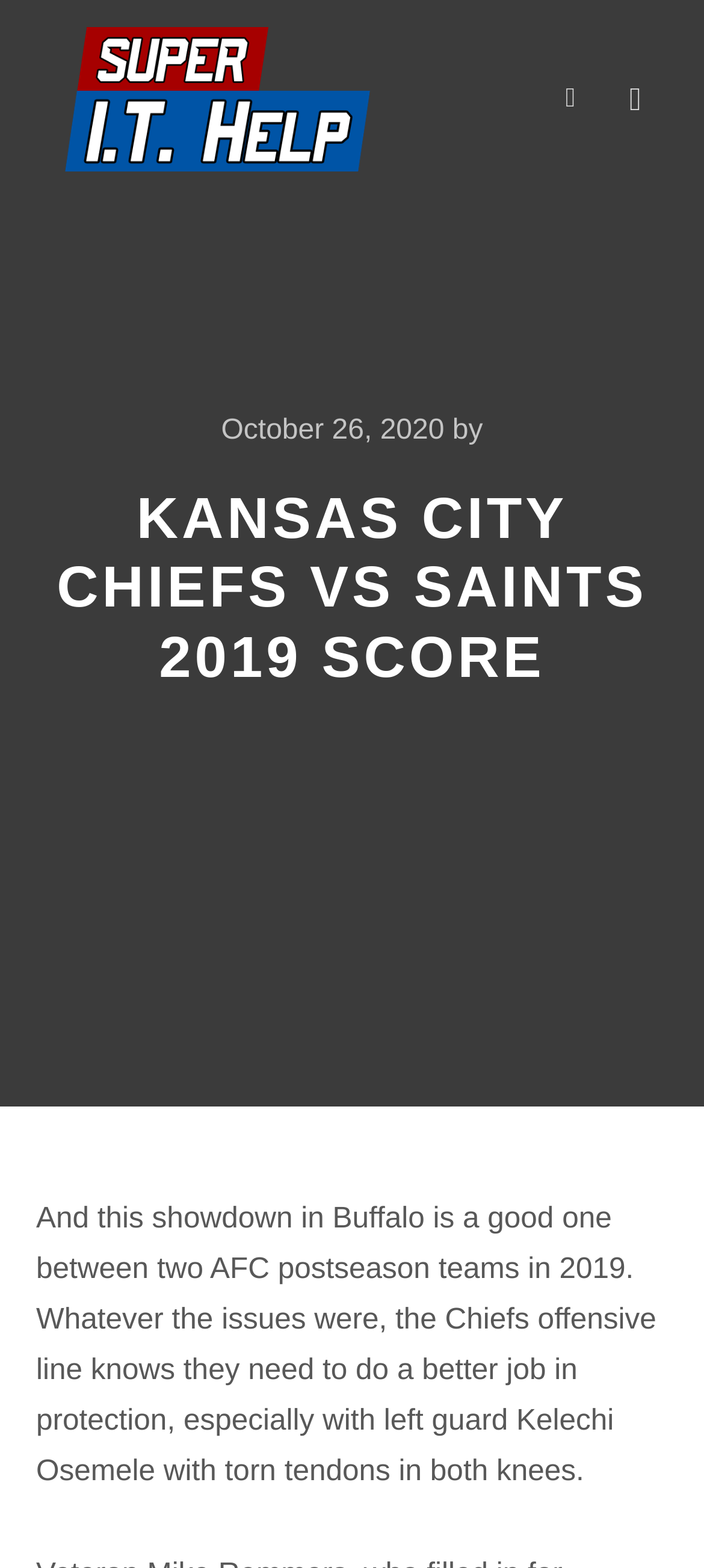Utilize the information from the image to answer the question in detail:
What is the purpose of the button with the search icon?

I found the button with the search icon by looking at the button element located at coordinates [0.764, 0.048, 0.856, 0.078]. The icon is represented by the Unicode character '', which is commonly used to represent a search function.